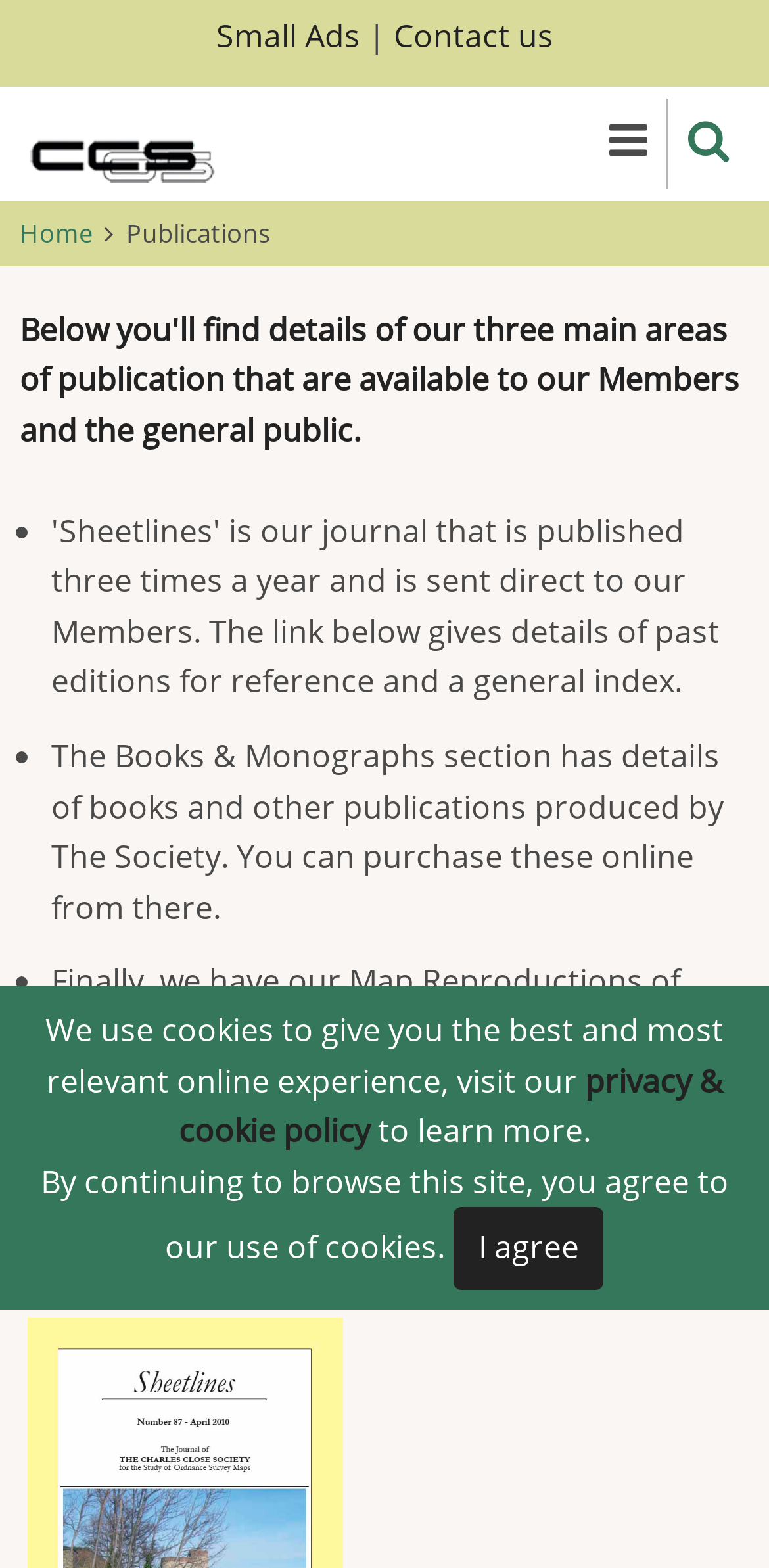Find the bounding box coordinates for the HTML element described in this sentence: "title="Home"". Provide the coordinates as four float numbers between 0 and 1, in the format [left, top, right, bottom].

[0.026, 0.076, 0.343, 0.103]